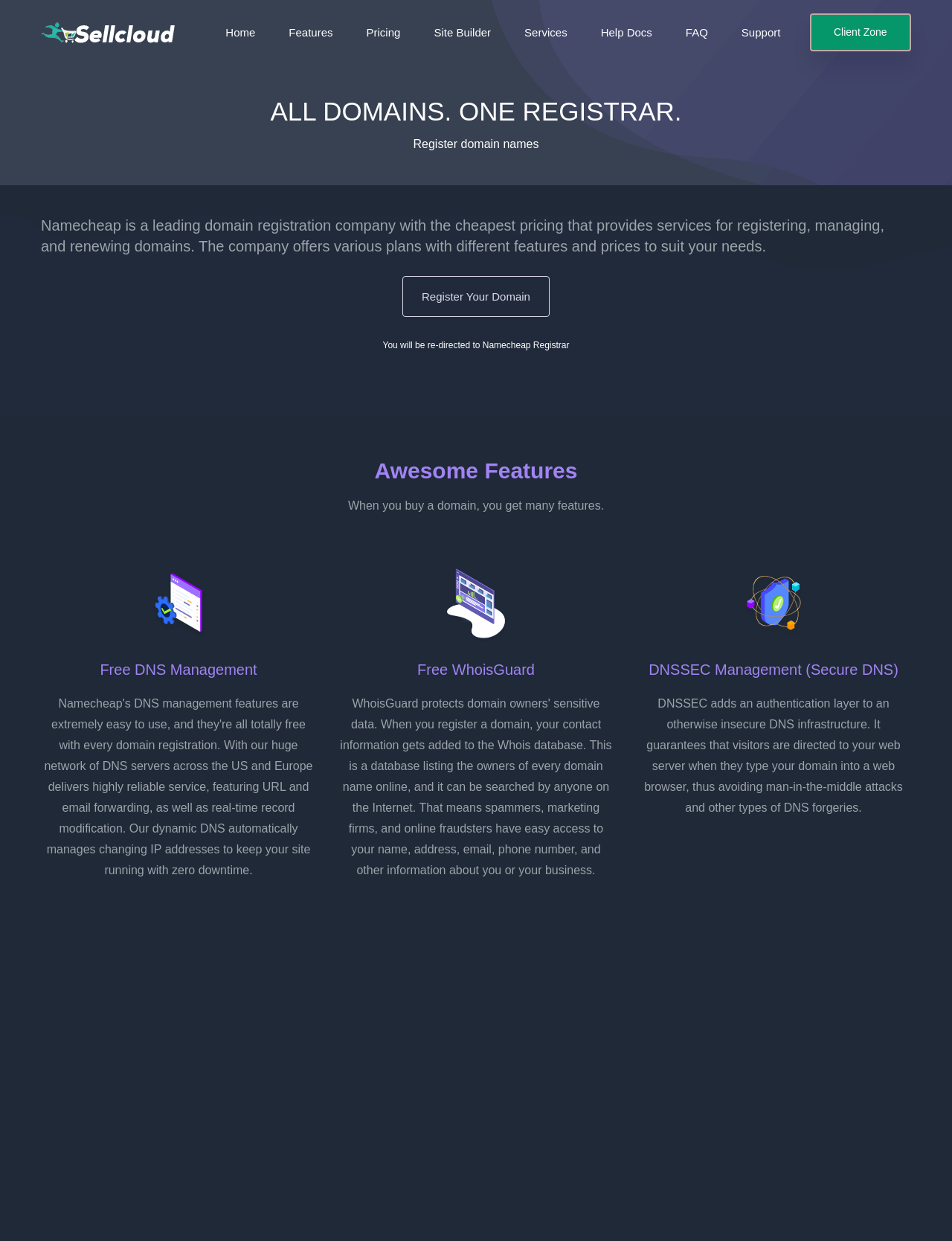What is the main focus of the webpage?
Please respond to the question with a detailed and informative answer.

The webpage's content, including the heading 'ALL DOMAINS. ONE REGISTRAR.' and the description of Namecheap's domain registration service, suggests that the main focus of the webpage is on domain registration and related services.